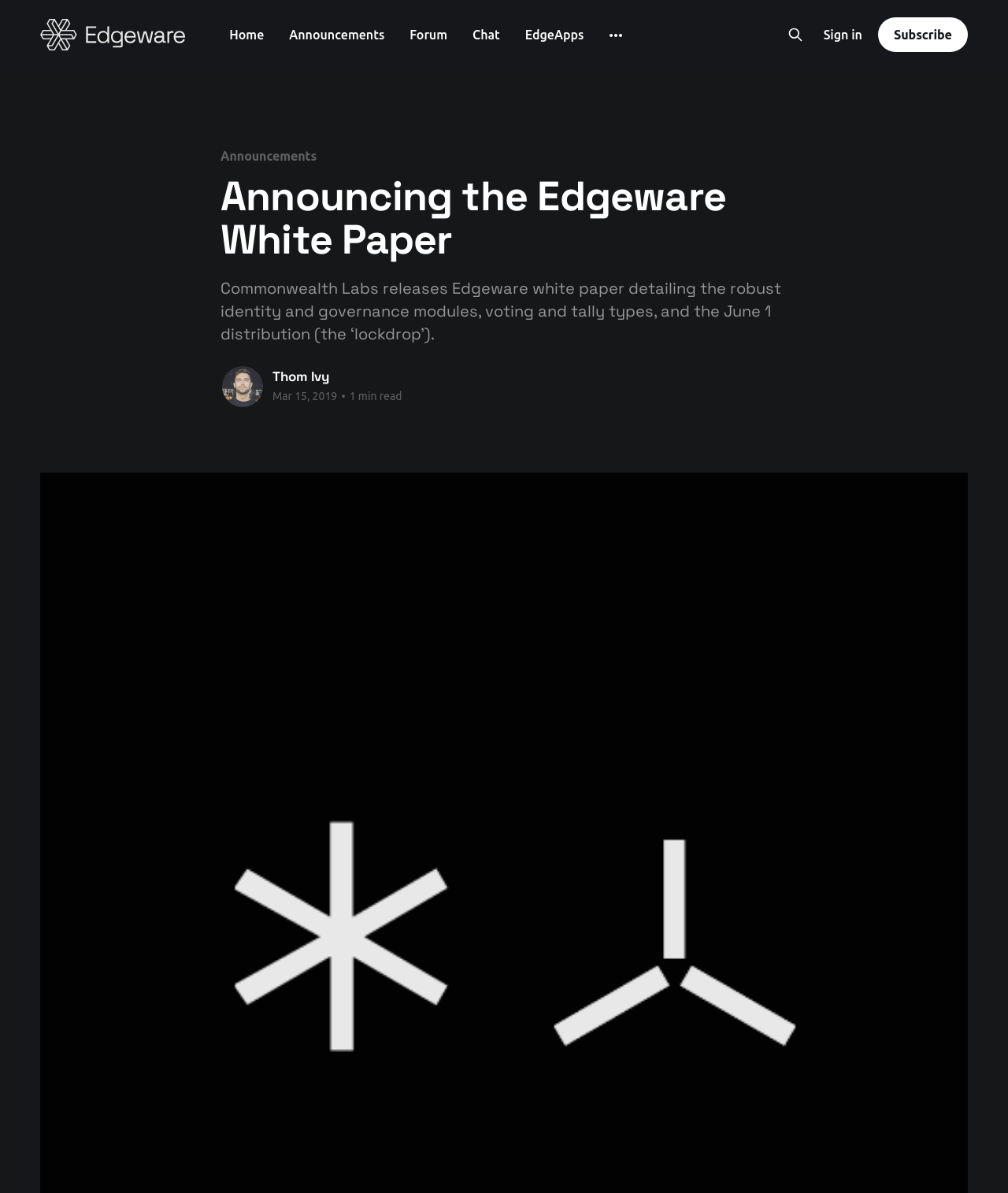Extract the bounding box coordinates for the UI element described by the text: "Sign in". The coordinates should be in the form of [left, top, right, bottom] with values between 0 and 1.

[0.817, 0.022, 0.855, 0.036]